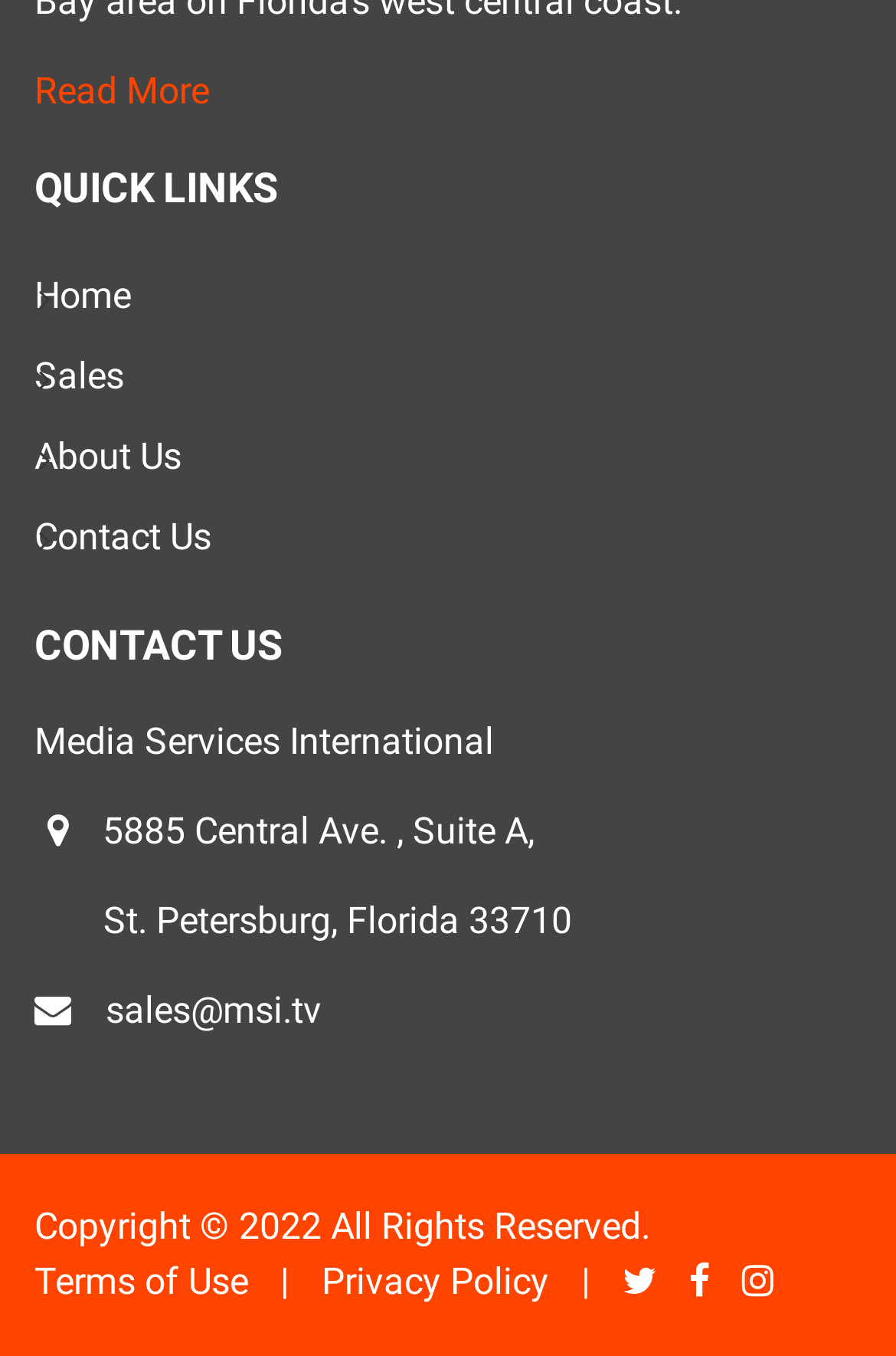Please provide a detailed answer to the question below based on the screenshot: 
What is the email address for sales?

The email address for sales can be found in the 'CONTACT US' section, where it is written as 'sales@msi.tv' in a static text element.